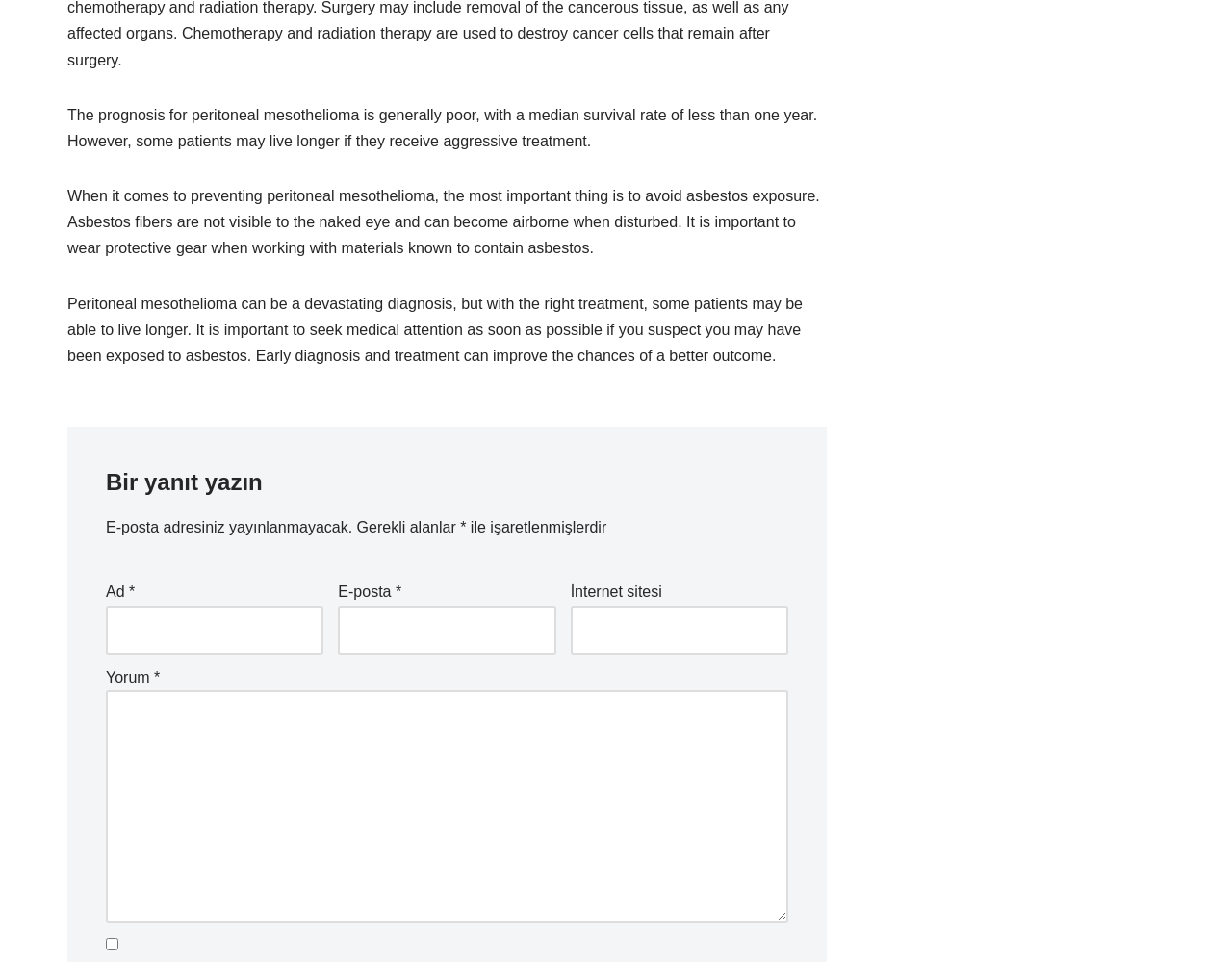Is the internet site field required? Please answer the question using a single word or phrase based on the image.

no